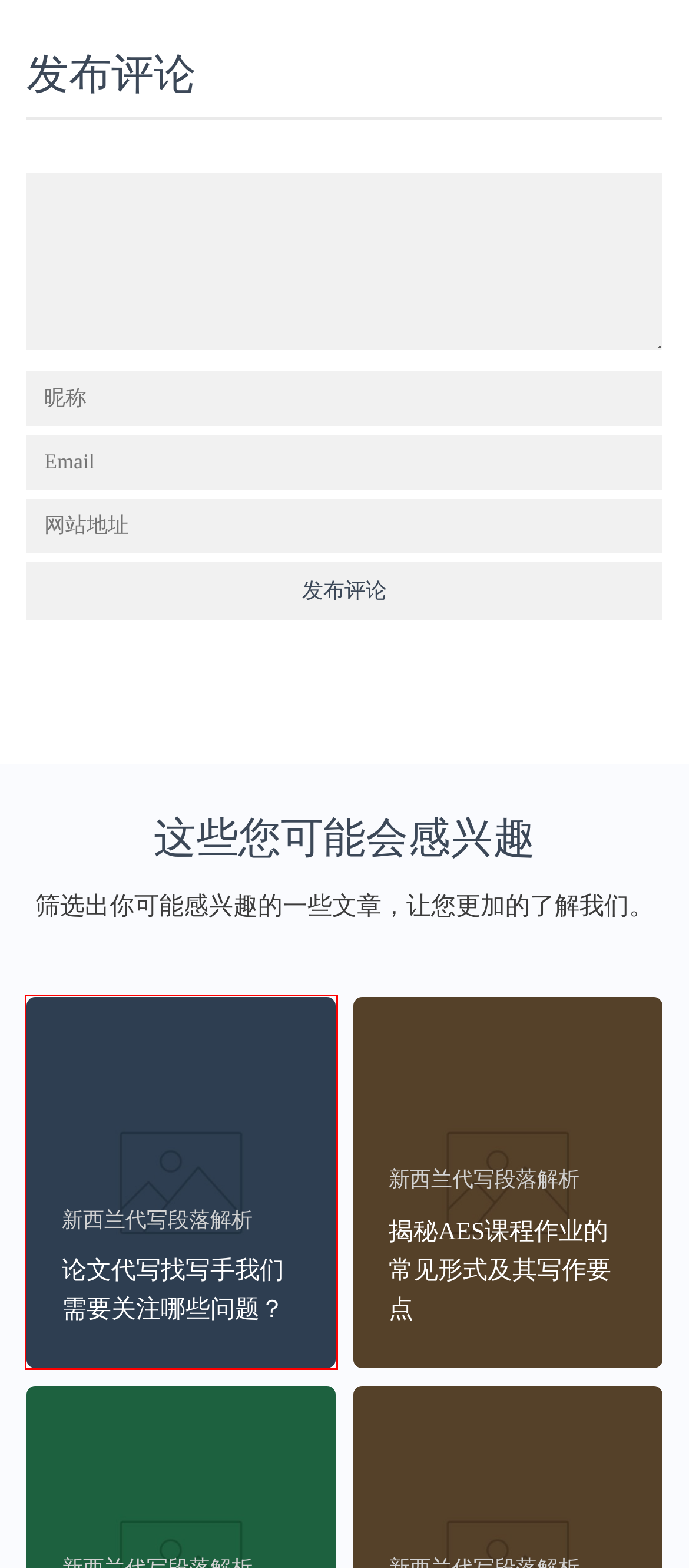You have a screenshot of a webpage with a red rectangle bounding box around a UI element. Choose the best description that matches the new page after clicking the element within the bounding box. The candidate descriptions are:
A. 新西兰assignment代写 在线课程
B. 新西兰教育学作业代写 美洲教育
C. 揭秘AES课程作业的常见形式及其写作要点
D. 论文代写找写手我们需要关注哪些问题？
E. 专业的代写如何保证新西兰靠谱代写不出现问题
F. 新西兰论文代写,新西兰代写Assignment,惠灵顿奥克兰代写论文
G. essay的格式问题以及proofreading的问题总结
H. 新西兰教育学作业代写 教育体系

D